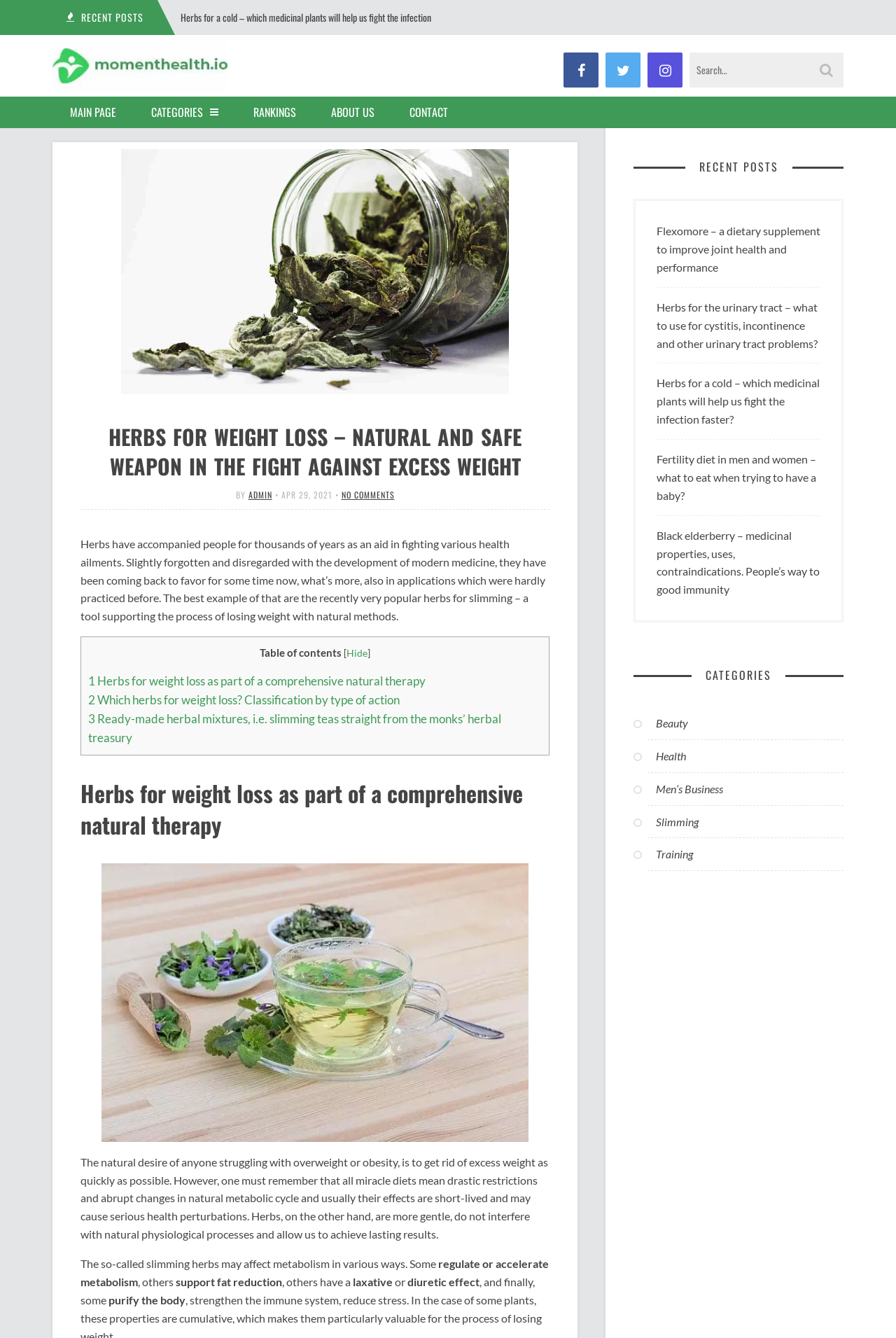Identify and provide the text content of the webpage's primary headline.

HERBS FOR WEIGHT LOSS – NATURAL AND SAFE WEAPON IN THE FIGHT AGAINST EXCESS WEIGHT